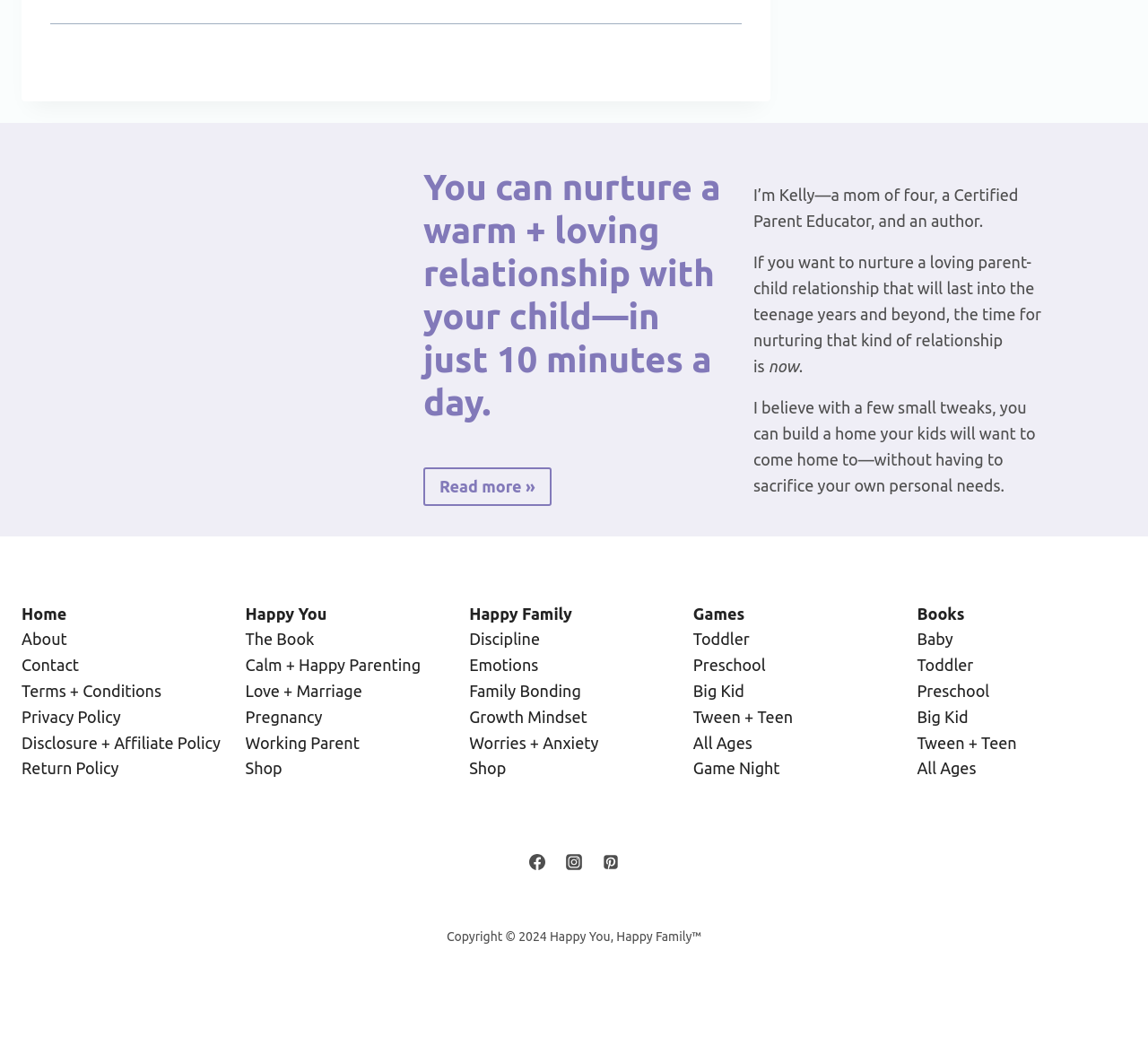Can you specify the bounding box coordinates of the area that needs to be clicked to fulfill the following instruction: "Click the 'Read more »' link"?

[0.369, 0.451, 0.48, 0.488]